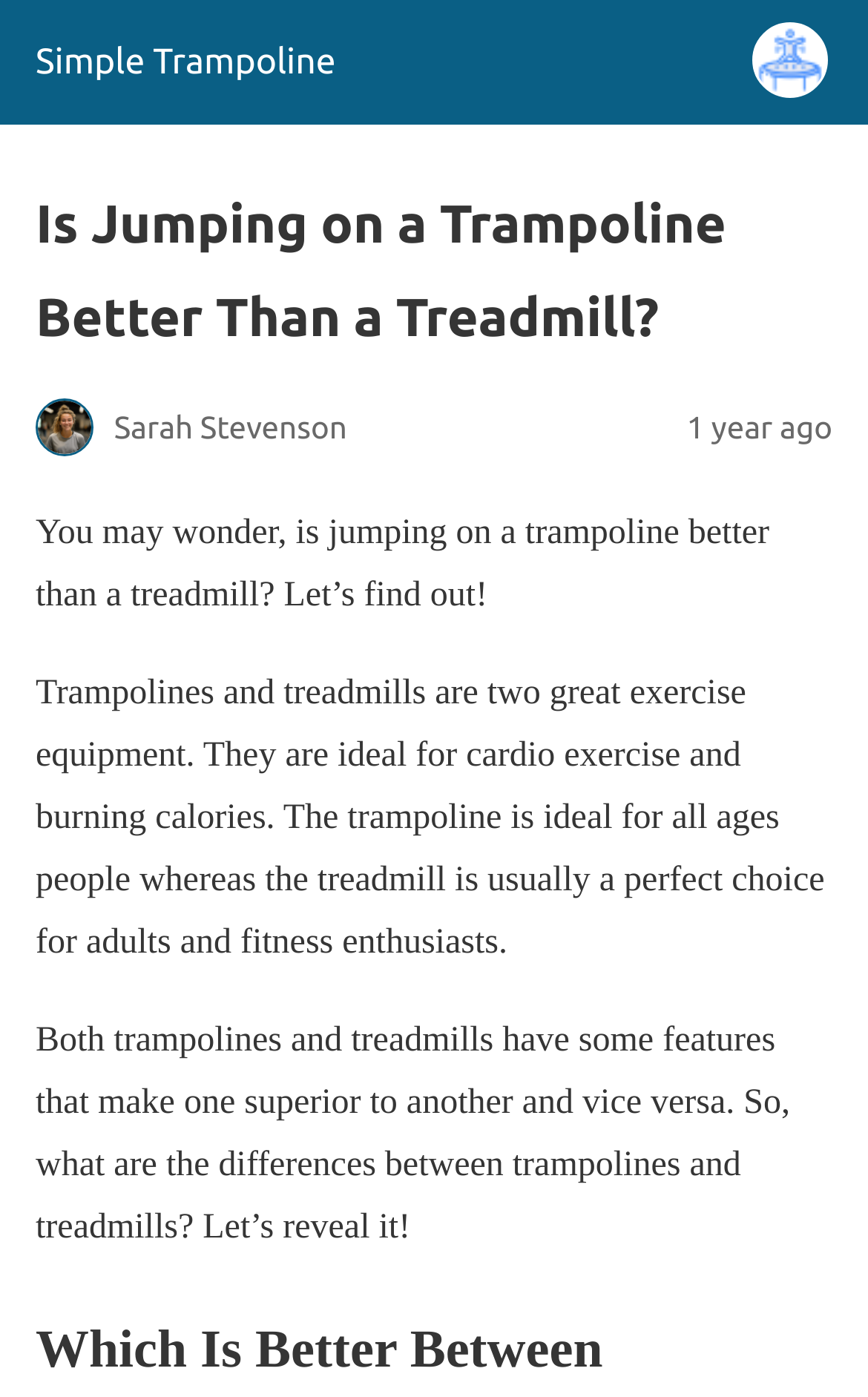Refer to the screenshot and answer the following question in detail:
What is the purpose of trampolines and treadmills?

The text states that trampolines and treadmills are ideal for cardio exercise and burning calories, indicating that their primary purpose is for physical exercise and weight loss.